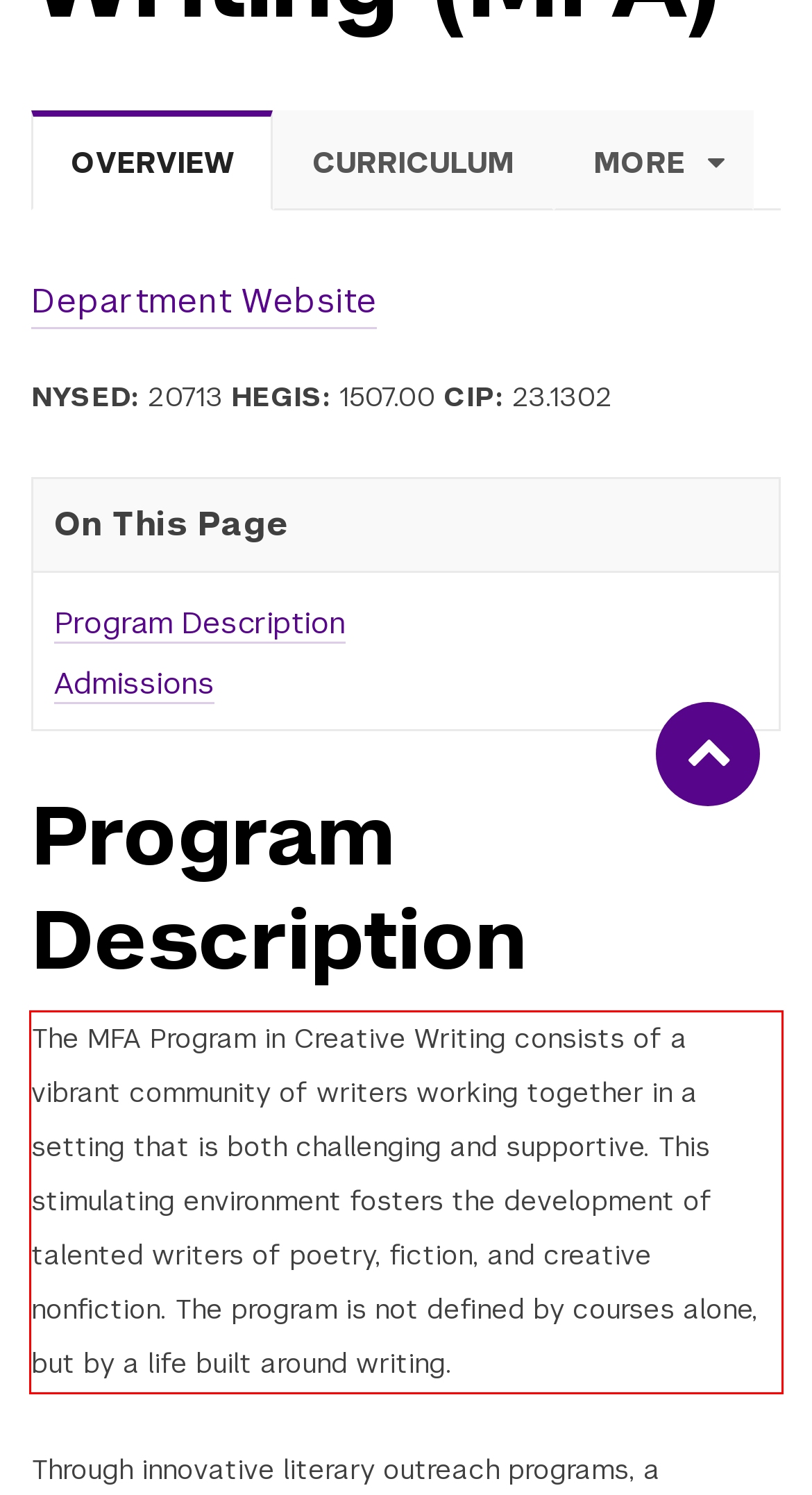Using the webpage screenshot, recognize and capture the text within the red bounding box.

The MFA Program in Creative Writing consists of a vibrant community of writers working together in a setting that is both challenging and supportive. This stimulating environment fosters the development of talented writers of poetry, fiction, and creative nonfiction. The program is not defined by courses alone, but by a life built around writing.